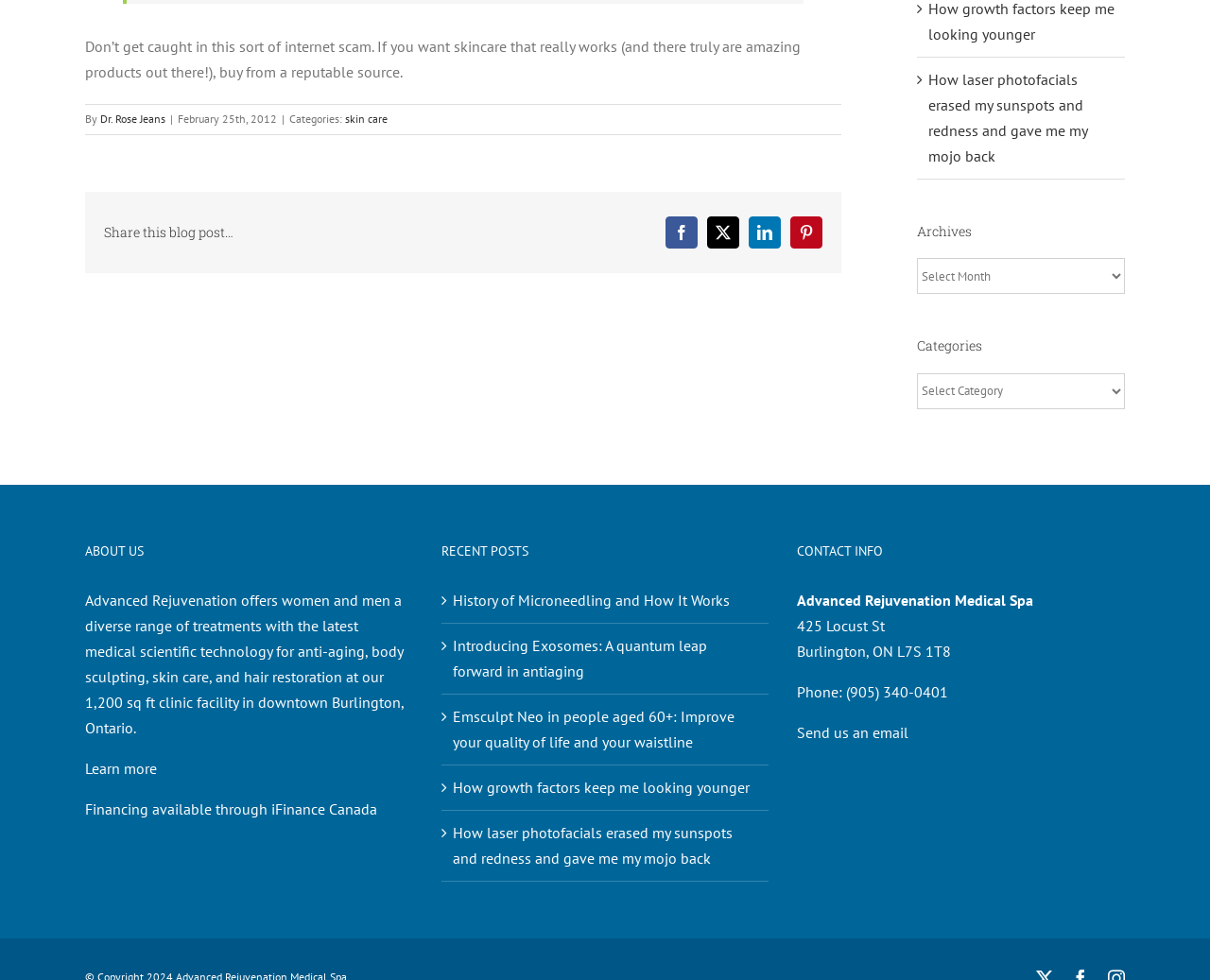Please find the bounding box for the UI component described as follows: "(905) 340-0401".

[0.699, 0.696, 0.784, 0.716]